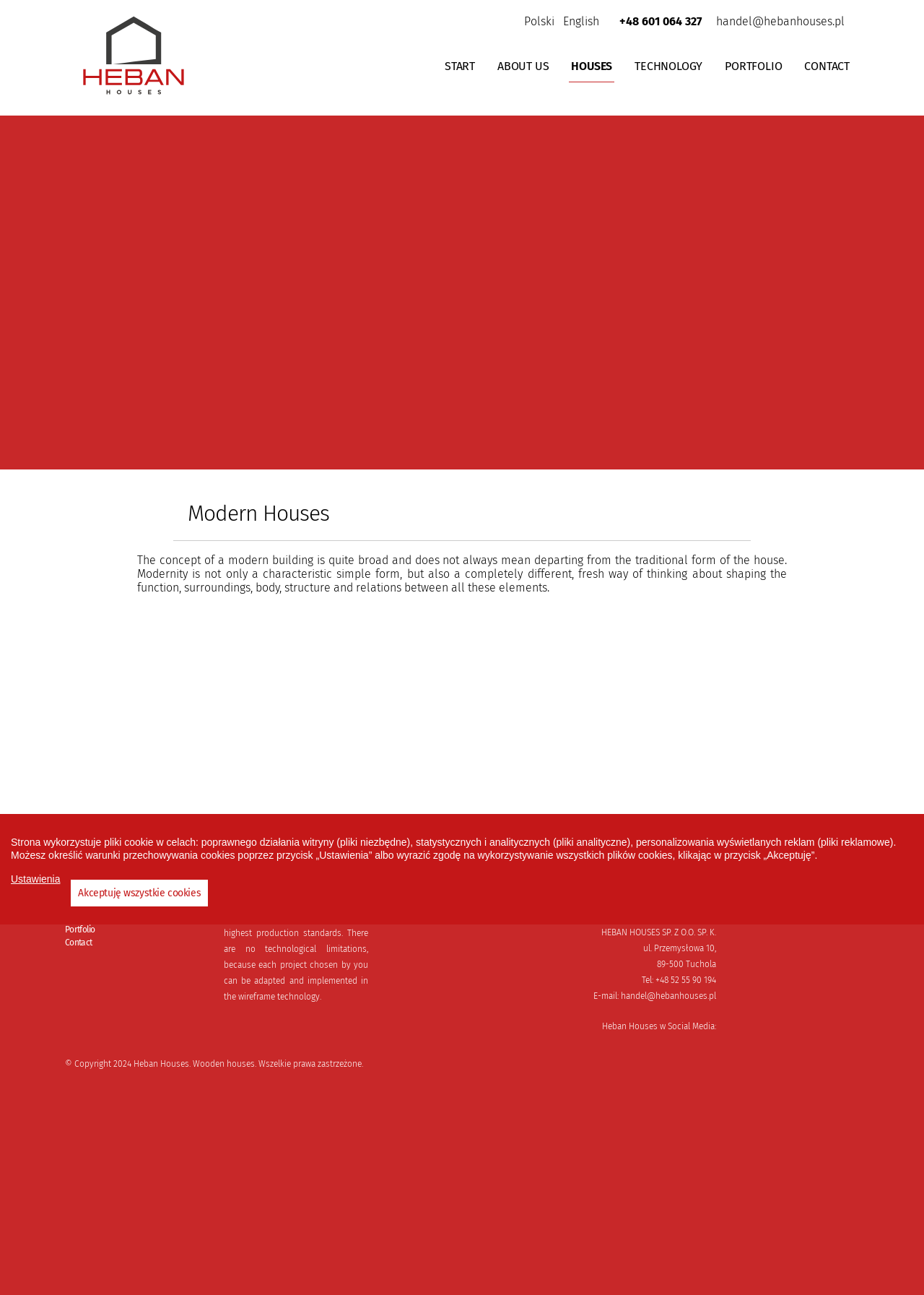What is the phone number to contact Heban Houses?
Please provide an in-depth and detailed response to the question.

I found the phone number by looking at the top-right corner of the webpage, where it is displayed as '+48 601 064 327'.